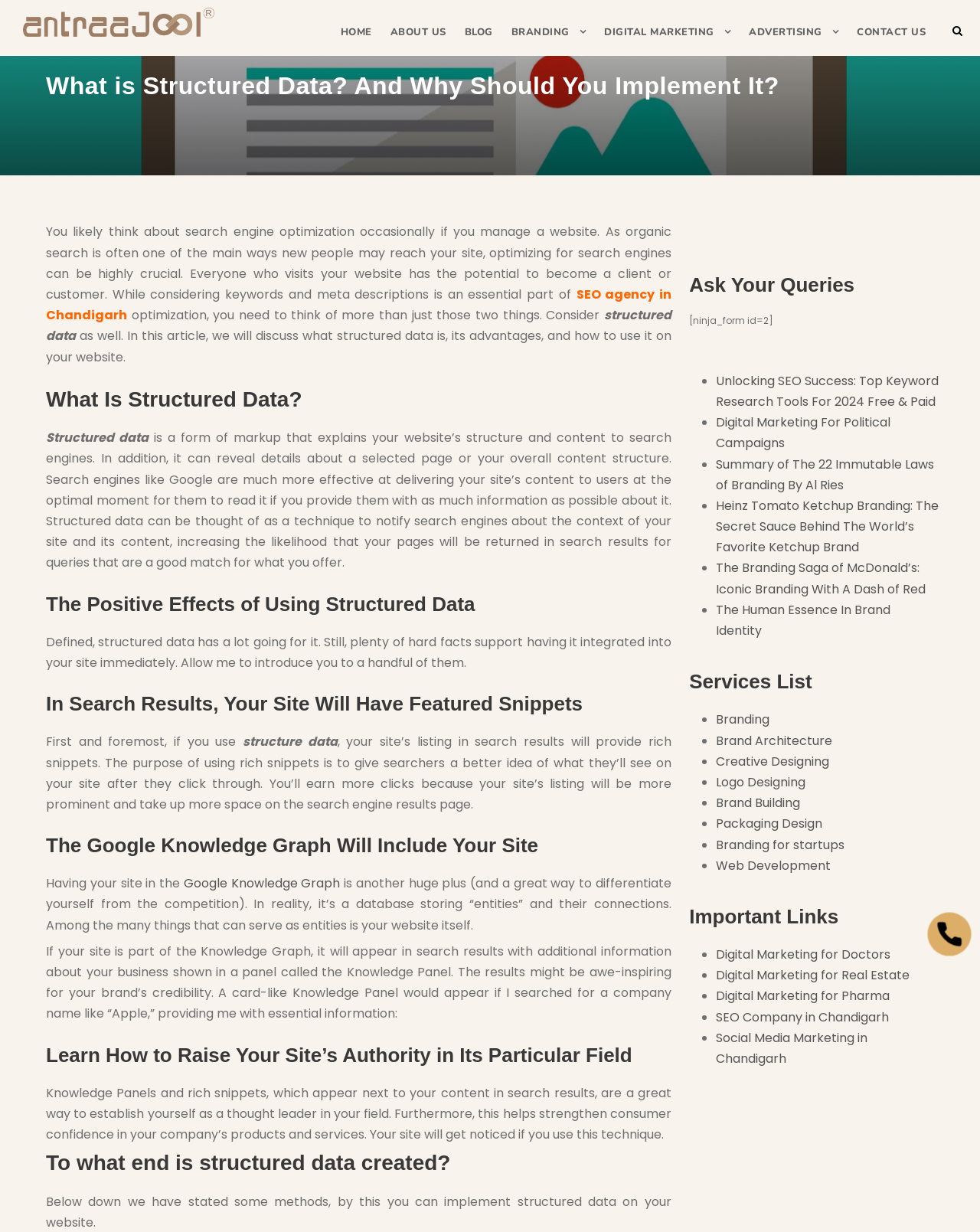Given the element description Digital Marketing for Pharma, specify the bounding box coordinates of the corresponding UI element in the format (top-left x, top-left y, bottom-right x, bottom-right y). All values must be between 0 and 1.

[0.731, 0.801, 0.908, 0.816]